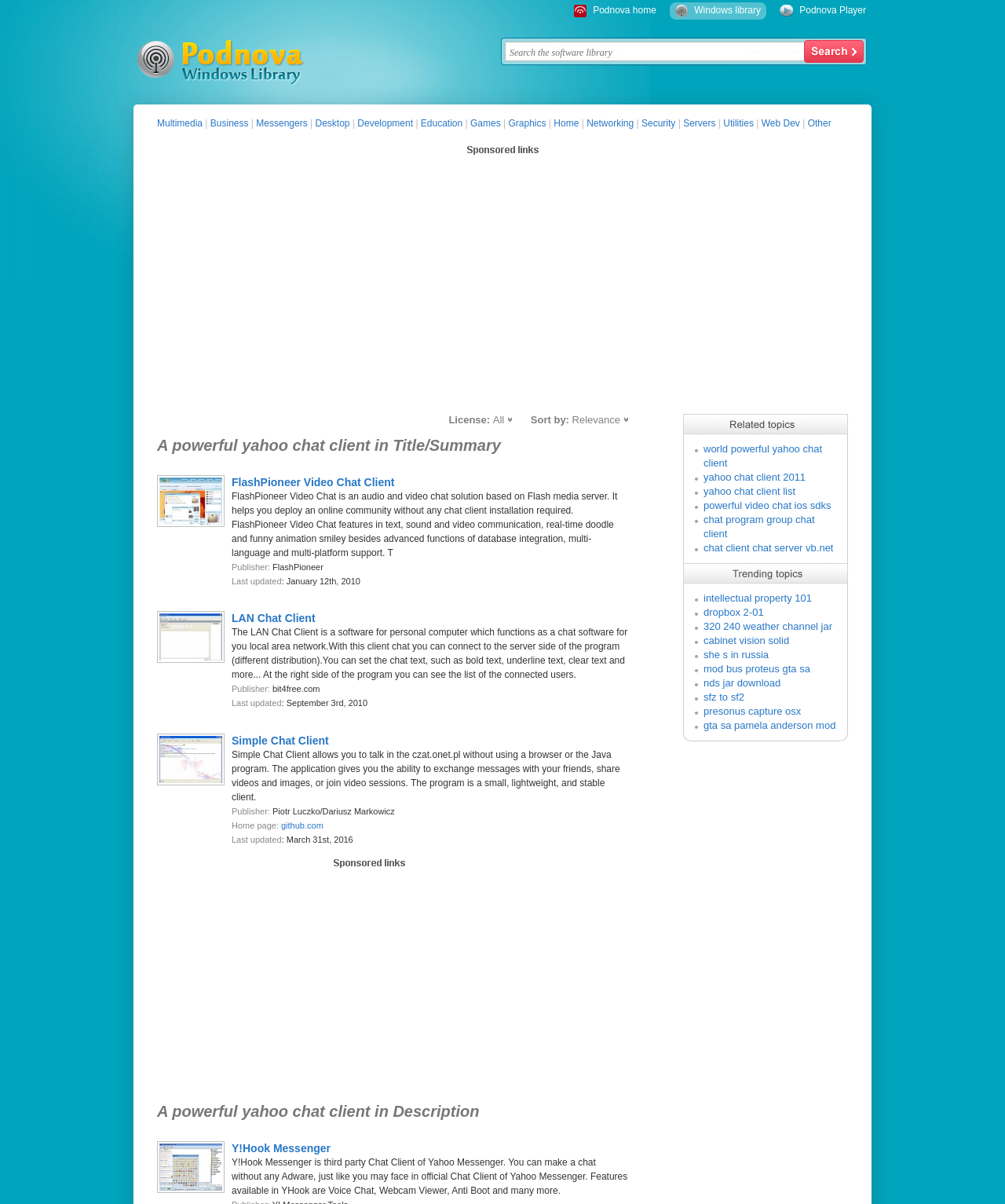Answer the question with a single word or phrase: 
How many software options are listed?

3